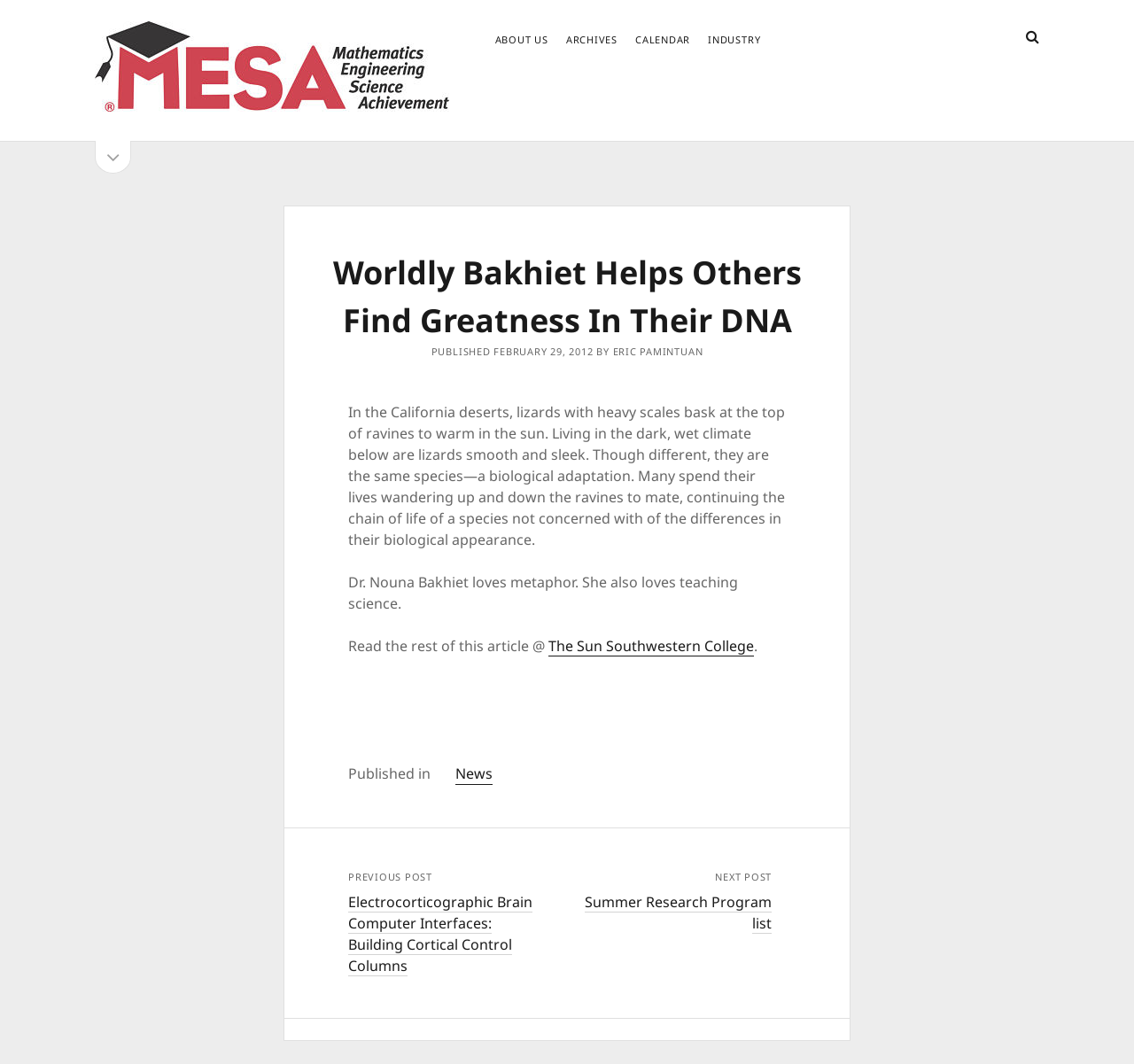How many navigation links are in the top menu?
Using the image as a reference, deliver a detailed and thorough answer to the question.

The top menu contains four navigation links: 'ABOUT US', 'ARCHIVES', 'CALENDAR', and 'INDUSTRY', which are arranged horizontally and are easily accessible.